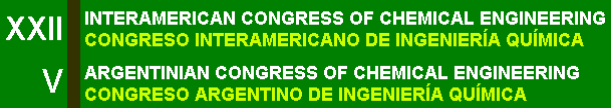What is the purpose of the event? Please answer the question using a single word or phrase based on the image.

To gather and share knowledge